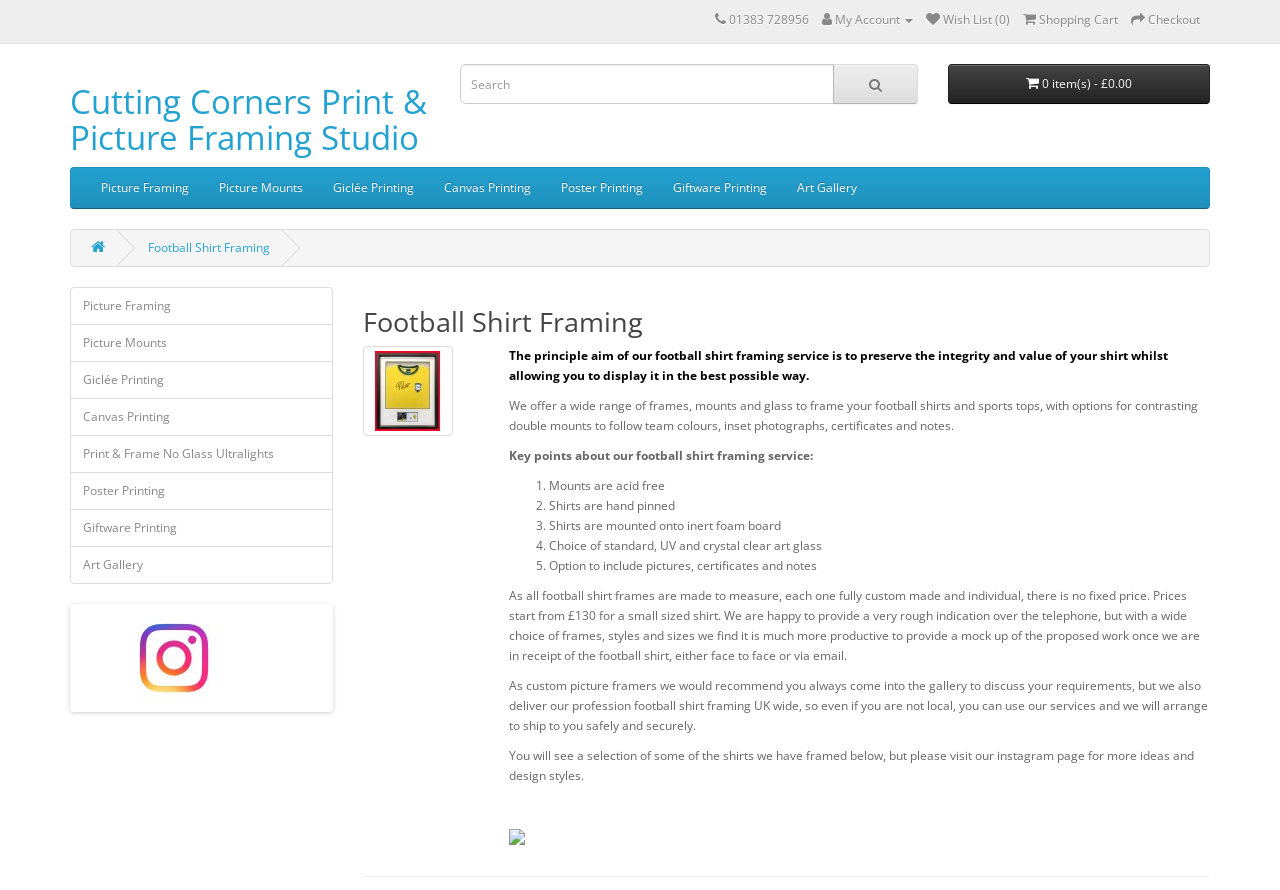Please give a short response to the question using one word or a phrase:
What is the minimum price of a football shirt frame?

£130